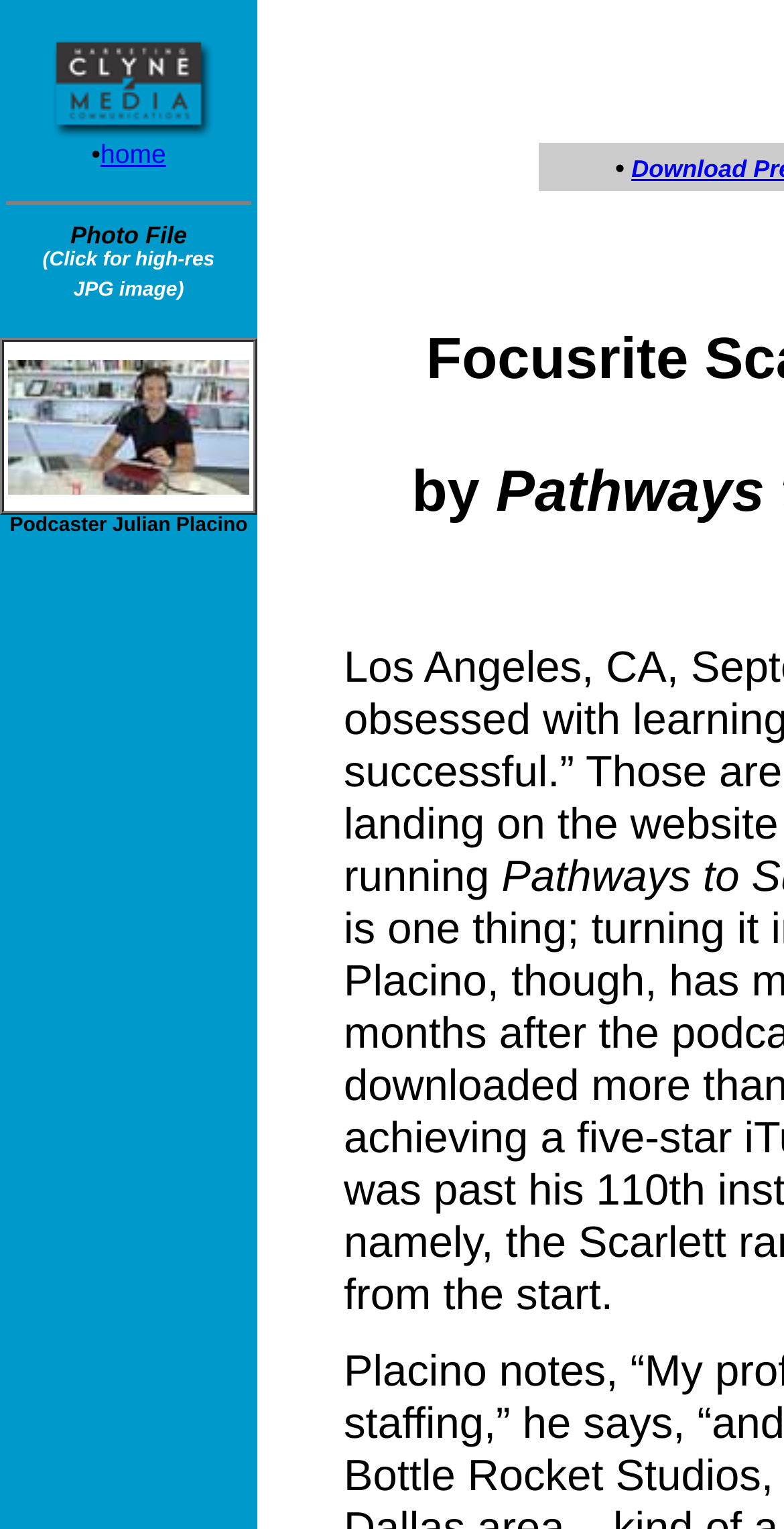Please answer the following question using a single word or phrase: 
What is the content of the first link?

home